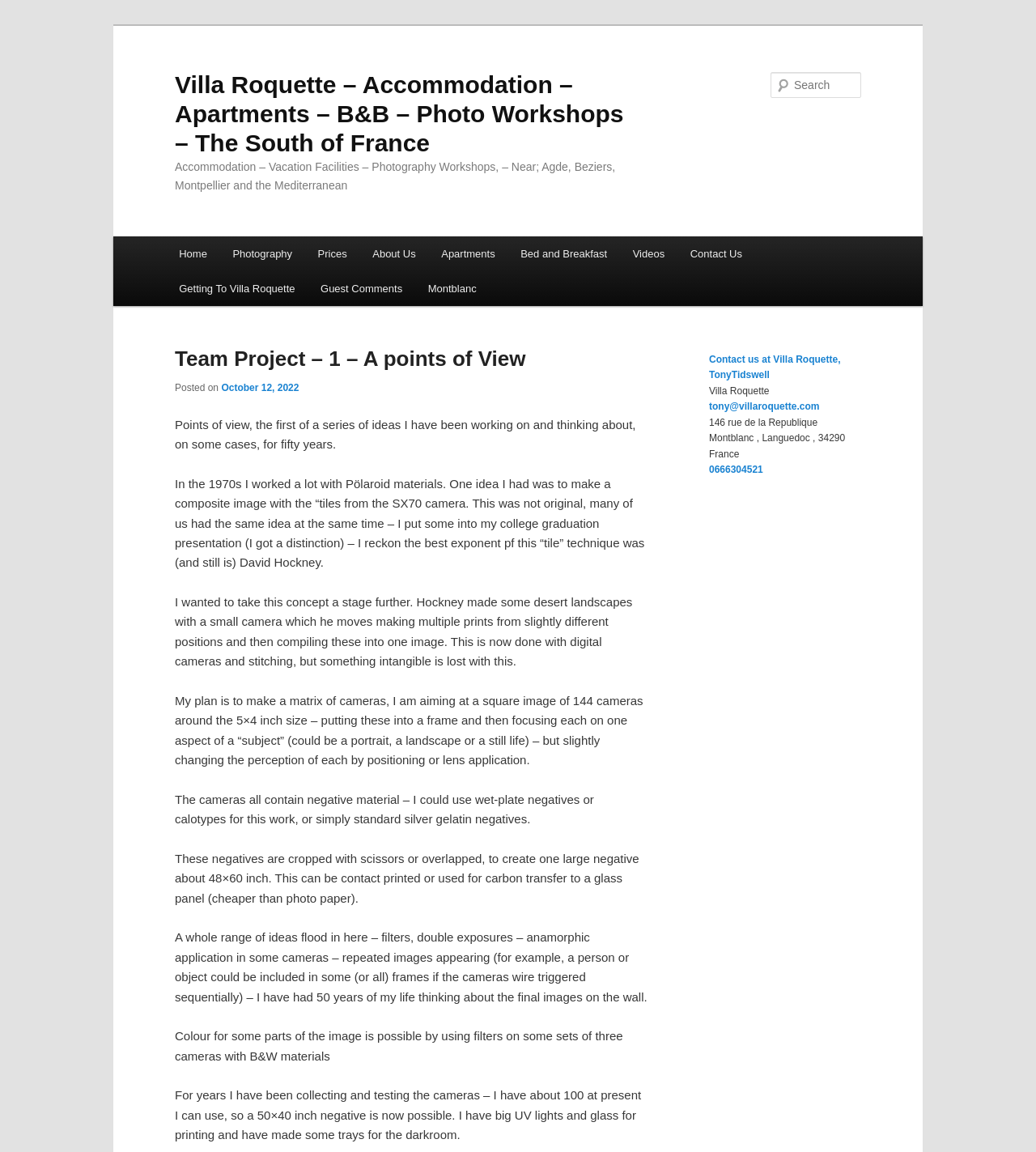Determine the bounding box coordinates of the clickable element necessary to fulfill the instruction: "Search for something". Provide the coordinates as four float numbers within the 0 to 1 range, i.e., [left, top, right, bottom].

[0.744, 0.063, 0.831, 0.085]